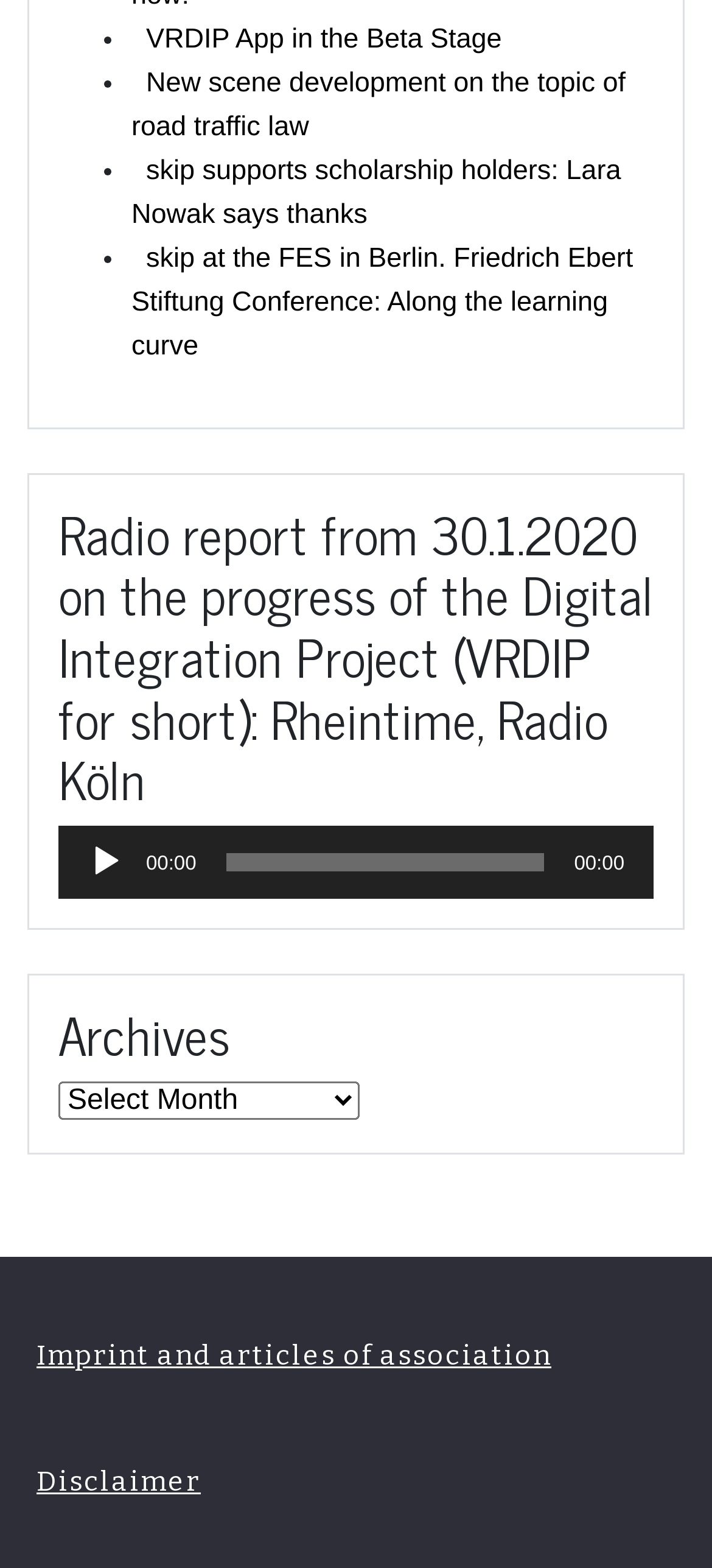Given the element description: "Imprint and articles of association", predict the bounding box coordinates of this UI element. The coordinates must be four float numbers between 0 and 1, given as [left, top, right, bottom].

[0.038, 0.849, 0.787, 0.881]